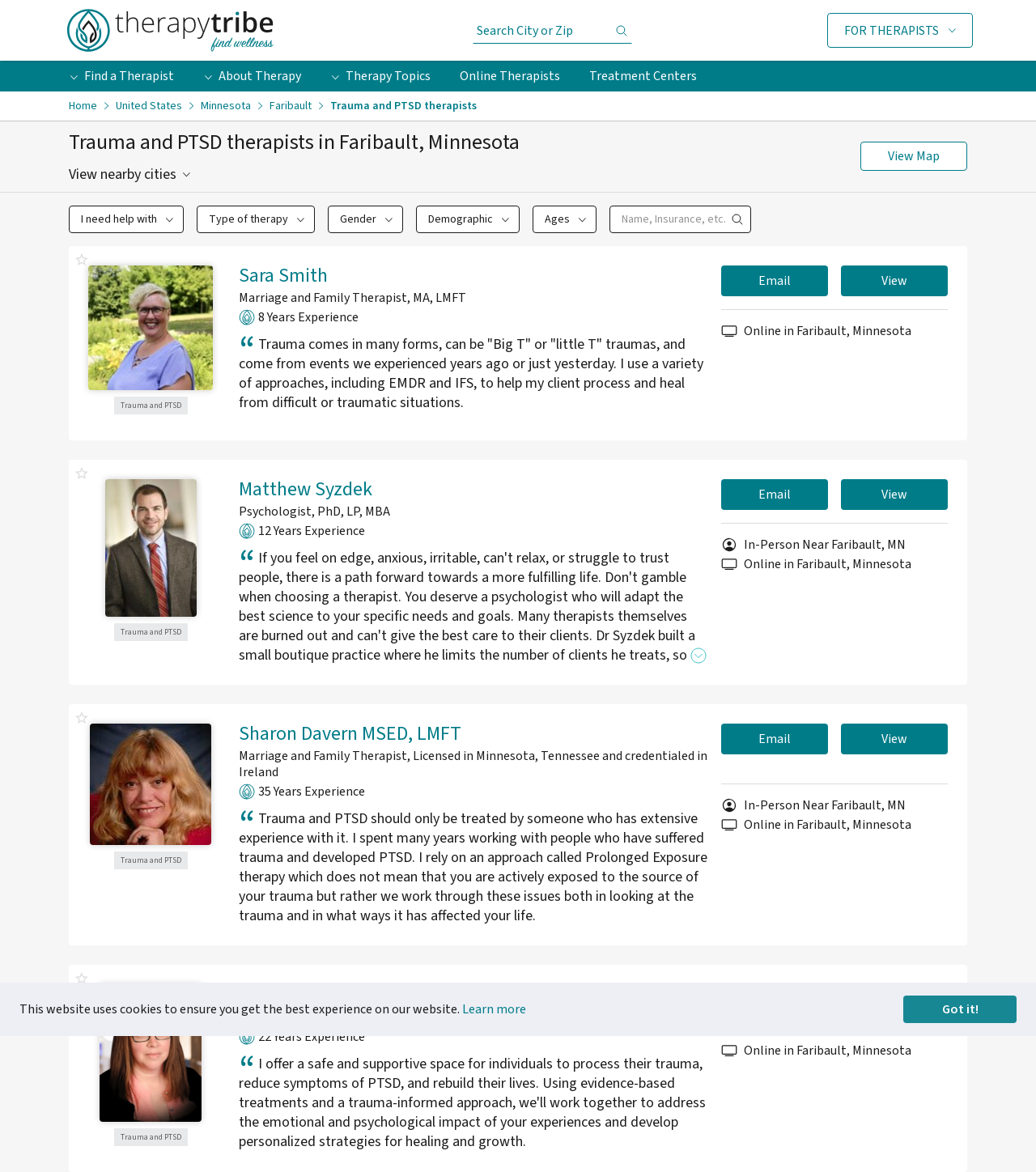What type of therapy does Sara Smith specialize in?
Answer the question in a detailed and comprehensive manner.

I looked at Sara Smith's profile and saw that her title is 'Marriage and Family Therapist, MA, LMFT', which indicates her specialization.